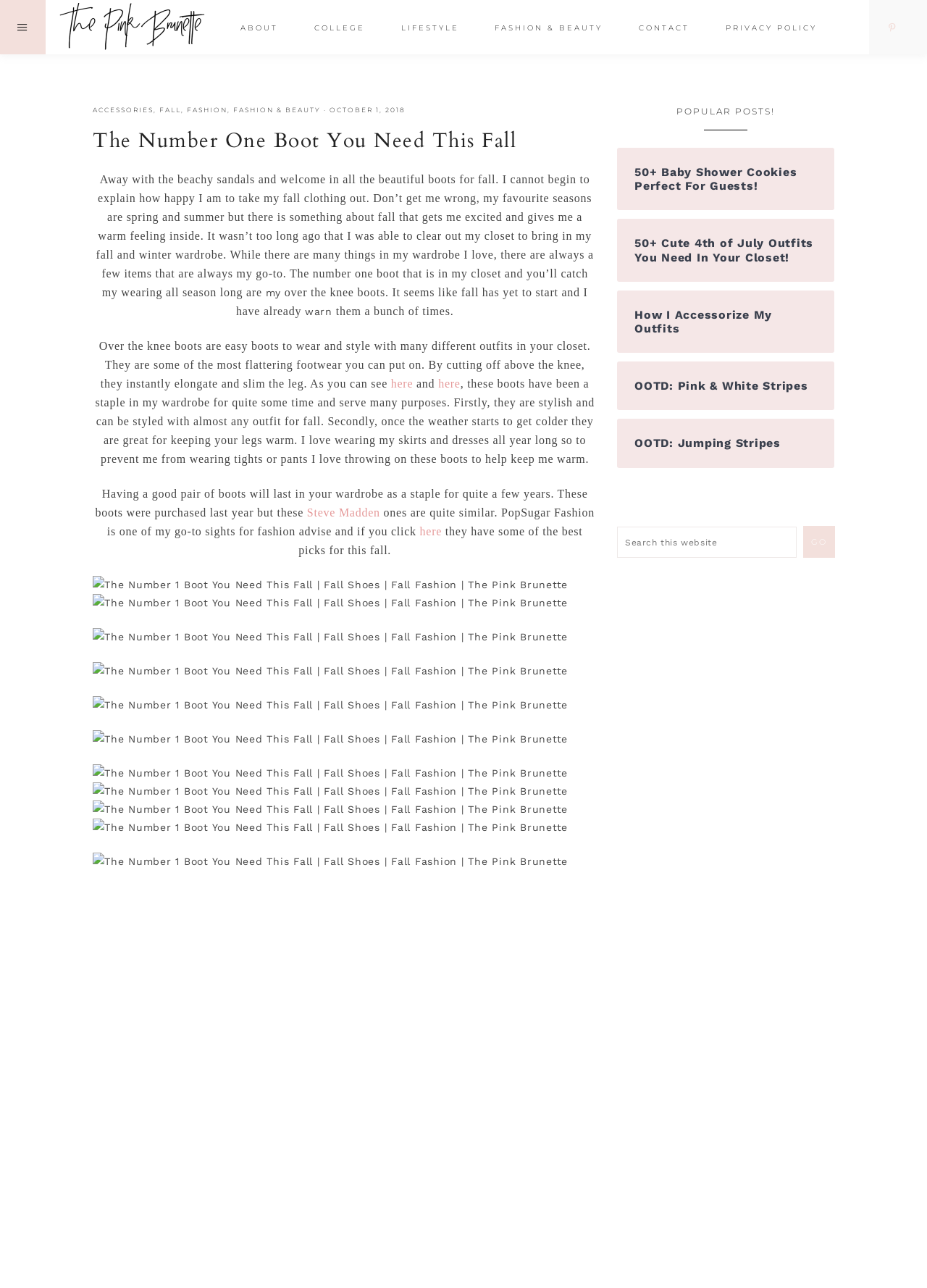Locate the bounding box of the UI element described by: "How I Accessorize My Outfits" in the given webpage screenshot.

[0.684, 0.238, 0.881, 0.259]